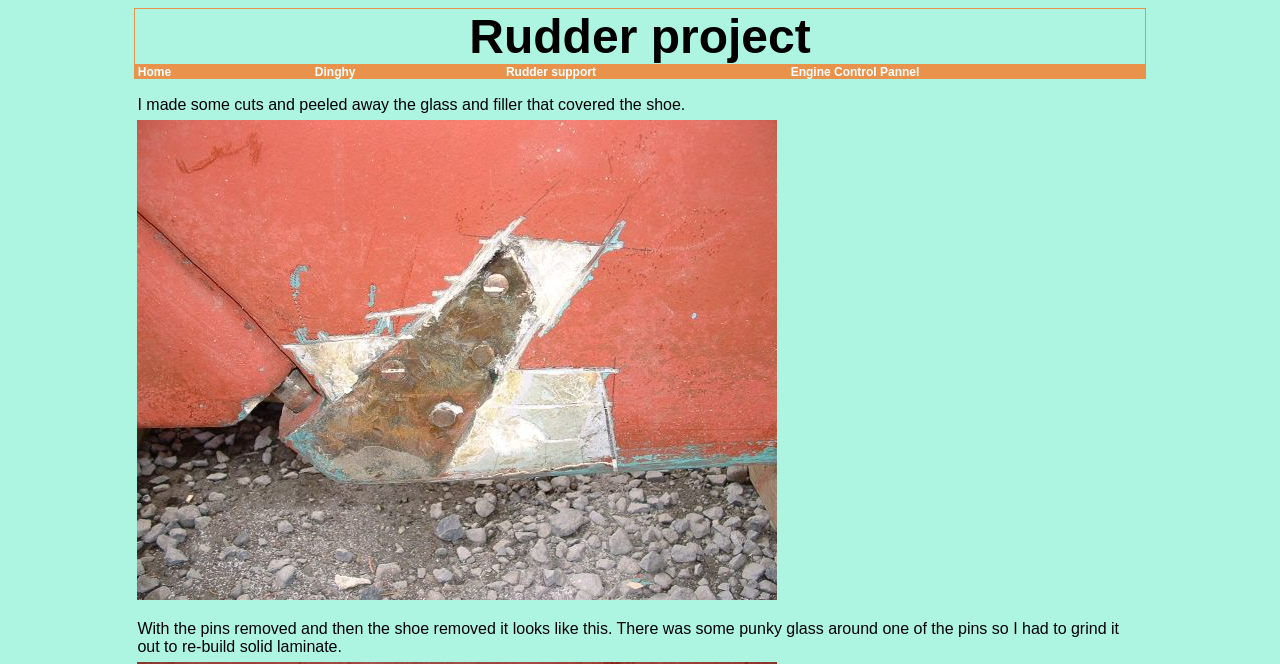Explain the webpage in detail, including its primary components.

The webpage is about the Rudder project, with a focus on repairing or modifying a rudder. At the top, there is a title "Rudder project" in a table cell. Below it, there is a navigation menu with five links: "Home", "Dinghy", "Rudder support", "Engine Control Pannel", and two empty cells. These links are evenly spaced and take up the entire width of the page.

Below the navigation menu, there is a block of text that describes the process of making cuts and peeling away the glass and filler that covered the shoe. This text is followed by a large image that takes up most of the page's width and height, likely showing the result of the process described above.

At the bottom of the page, there is another block of text that continues the description of the process, mentioning the removal of pins and the shoe, and the need to grind out punky glass to rebuild solid laminate.